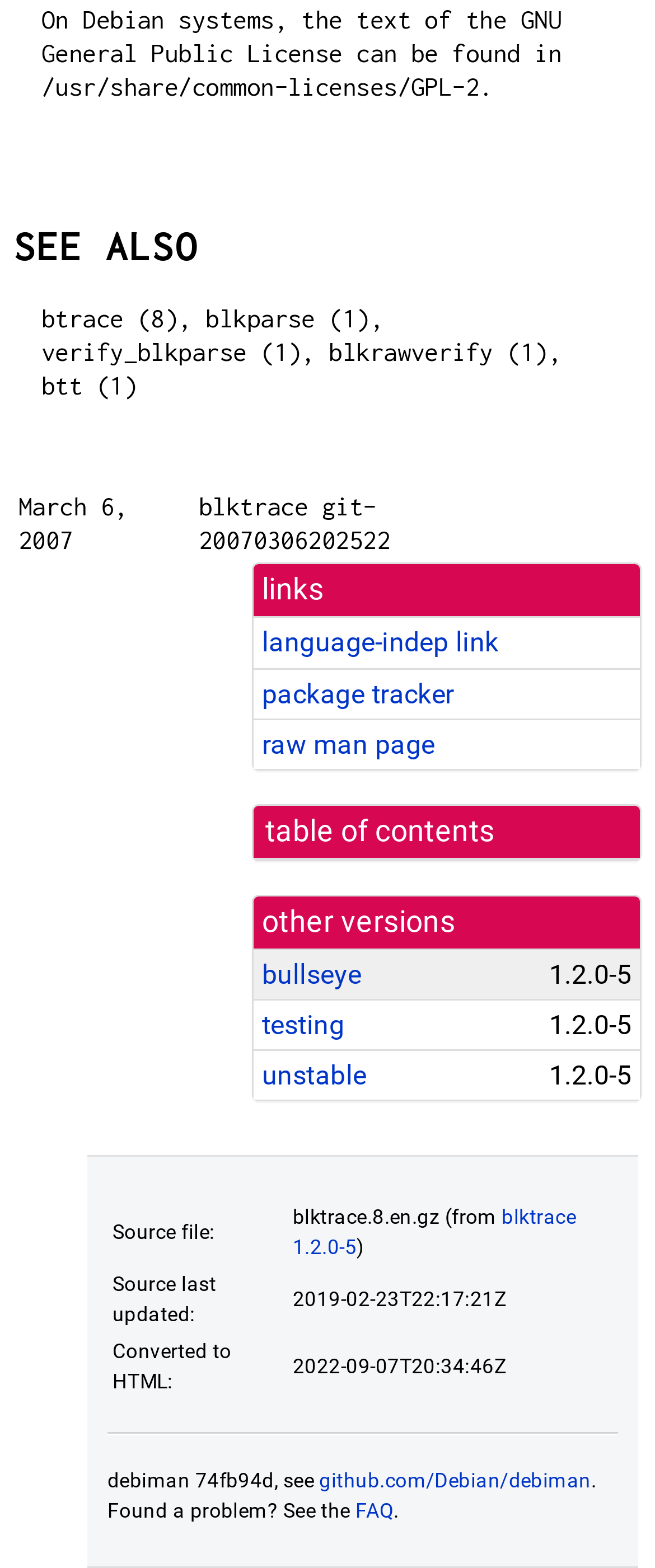Could you locate the bounding box coordinates for the section that should be clicked to accomplish this task: "expand the 'table of contents'".

[0.387, 0.514, 0.977, 0.547]